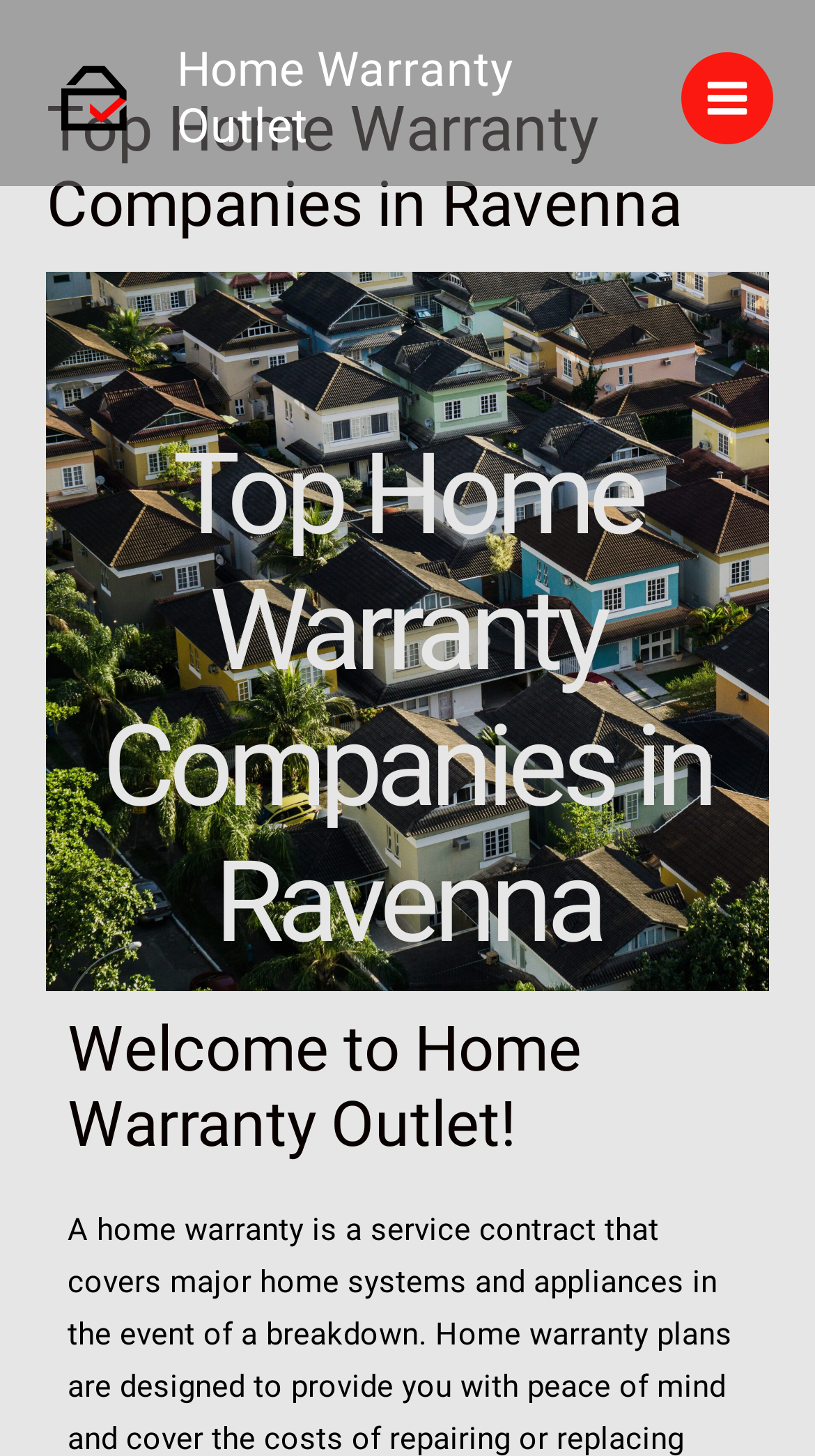Answer the following inquiry with a single word or phrase:
How many home warranty companies are compared?

Not specified